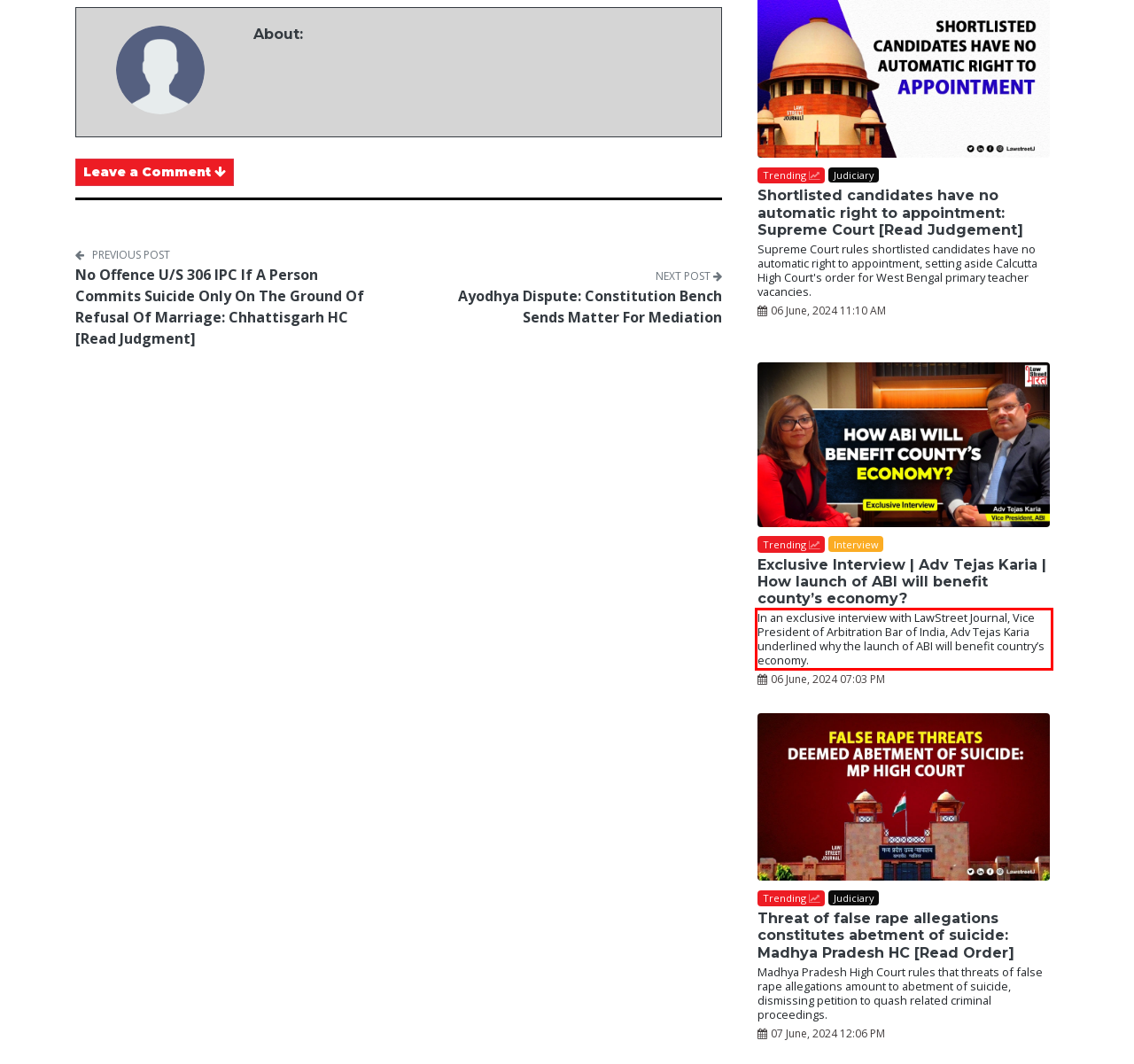You are provided with a screenshot of a webpage that includes a red bounding box. Extract and generate the text content found within the red bounding box.

In an exclusive interview with LawStreet Journal, Vice President of Arbitration Bar of India, Adv Tejas Karia underlined why the launch of ABI will benefit country’s economy.